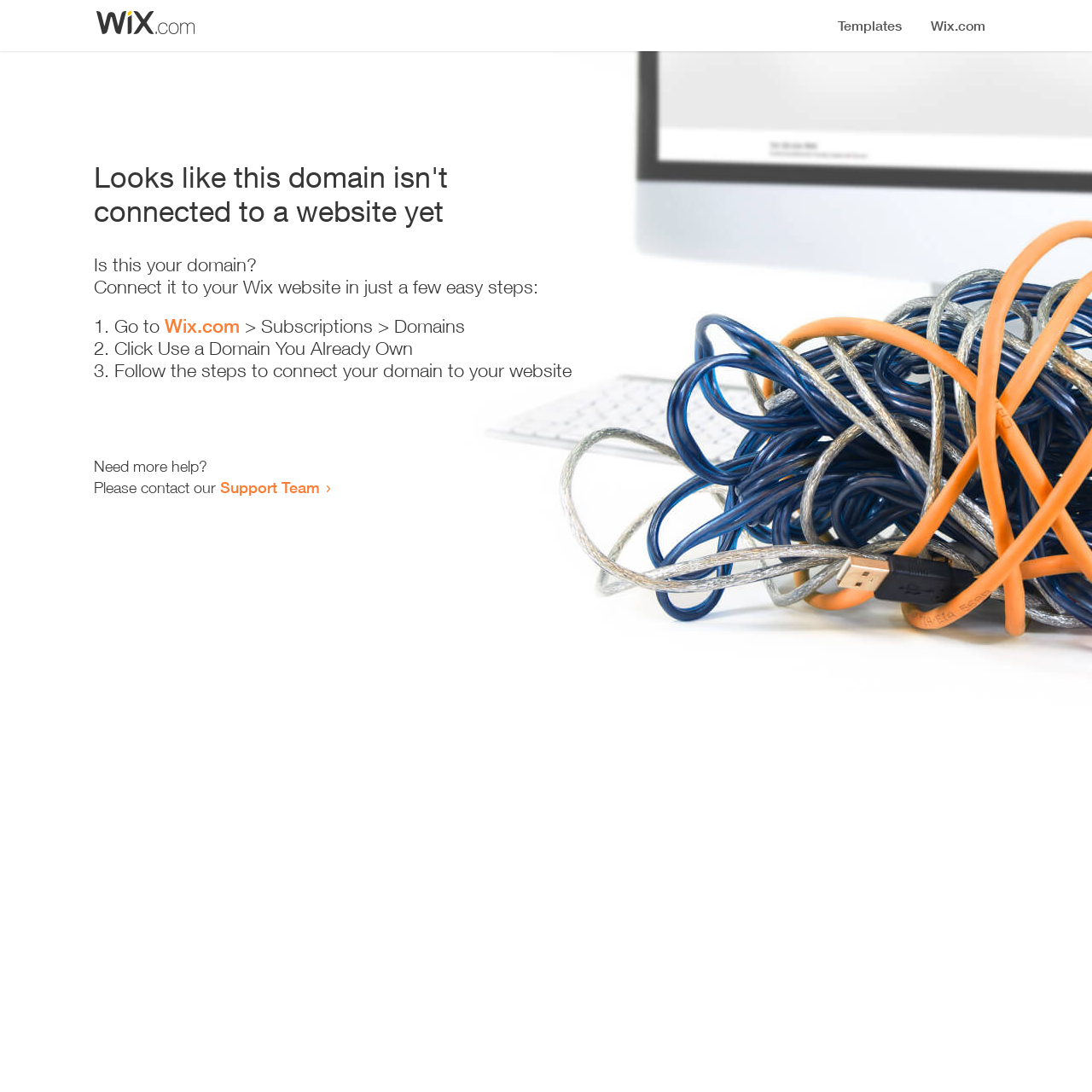Identify and provide the main heading of the webpage.

Looks like this domain isn't
connected to a website yet